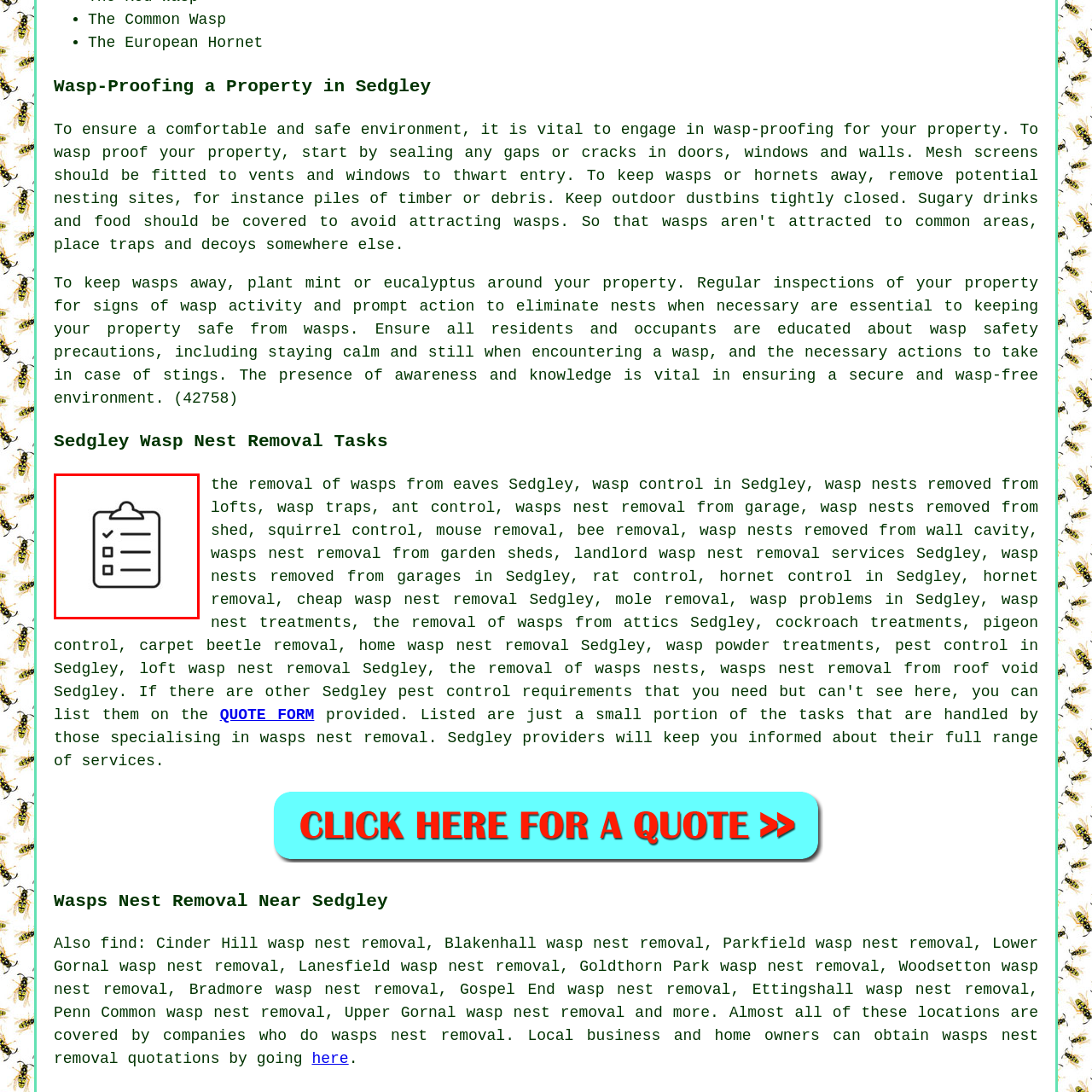Please provide a comprehensive caption for the image highlighted in the red box.

The image illustrates a checklist on a clipboard, symbolizing the critical tasks involved in wasp nest removal services. It aligns well with the topic of "Sedgley Wasp Nest Removal Tasks," emphasizing the importance of systematic planning and preparation in dealing with wasp control. The checklist likely represents the various actions required for effective wasp management, including inspections, removal of nests, and safety precautions. This visual serves to remind property owners of the essential steps to maintain a wasp-free environment around their homes.